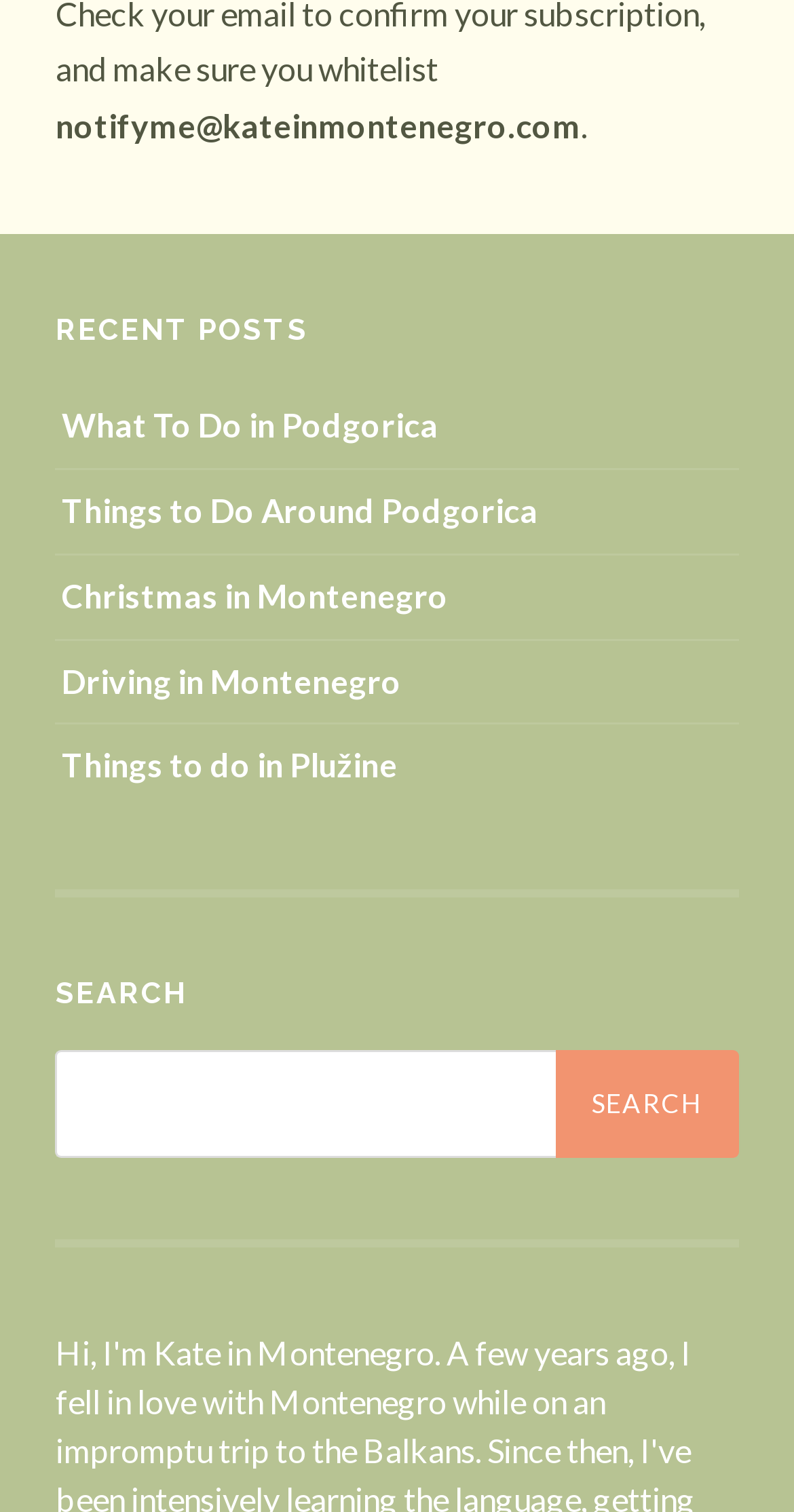Given the webpage screenshot, identify the bounding box of the UI element that matches this description: "parent_node: Search for: name="s"".

[0.07, 0.694, 0.699, 0.765]